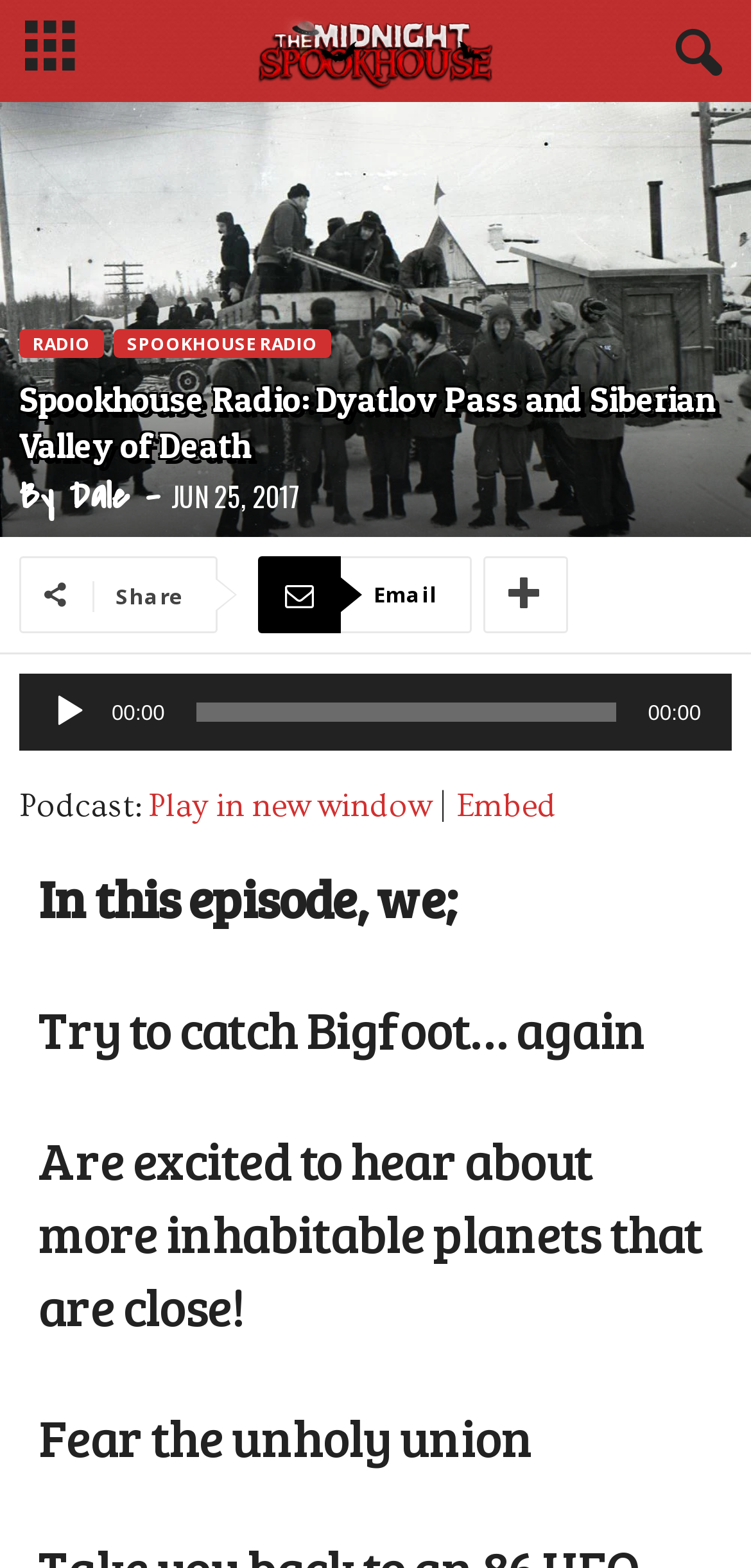Respond to the question below with a single word or phrase:
What is the date of the podcast?

JUN 25, 2017